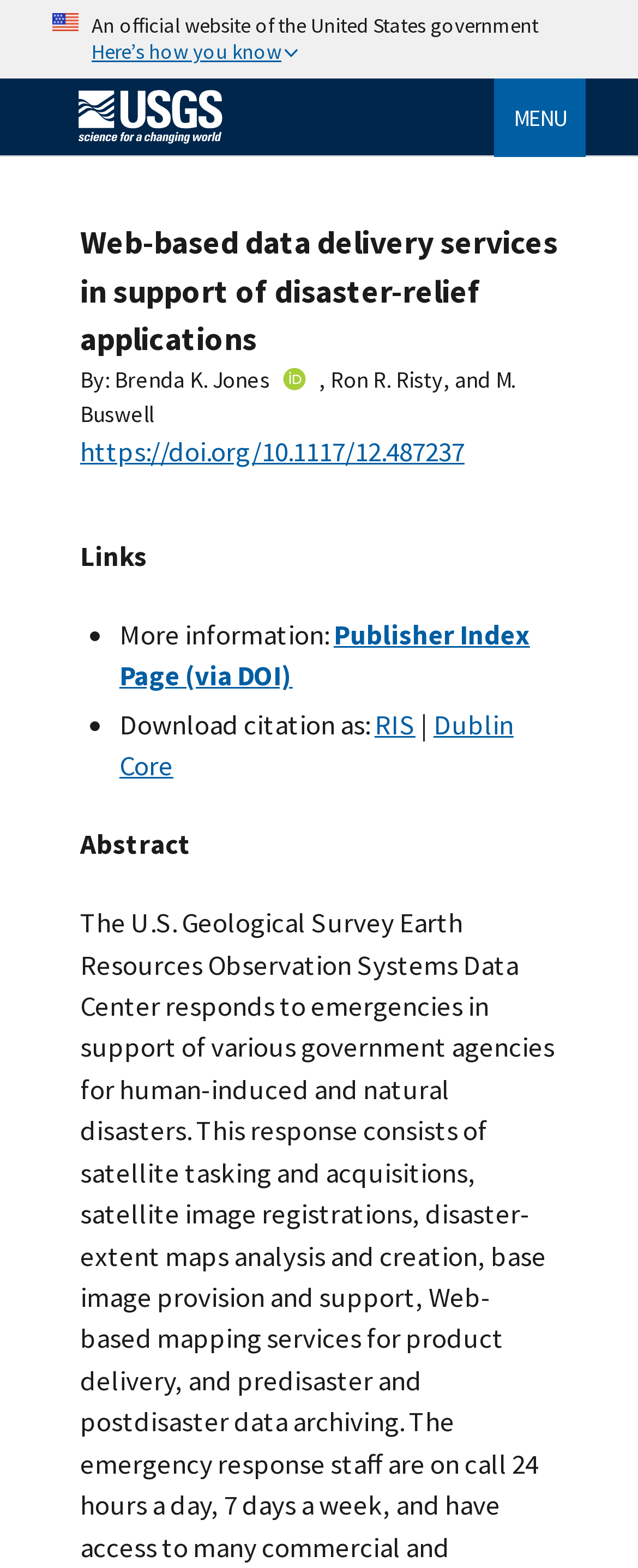What is the flag on the top left corner?
Using the visual information, respond with a single word or phrase.

U.S. flag